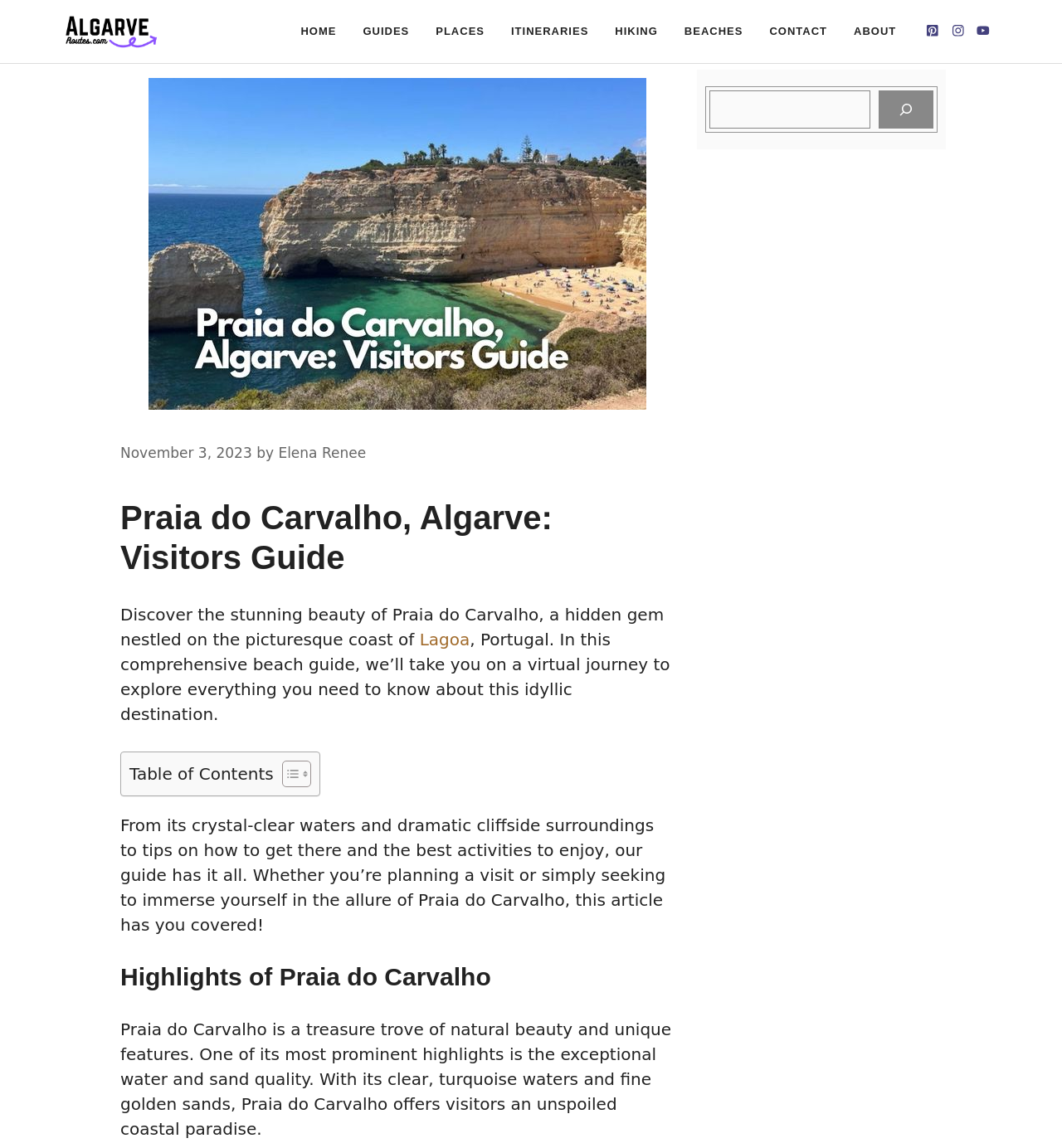Please find the bounding box coordinates of the element's region to be clicked to carry out this instruction: "Click on the 'Lagoa' link".

[0.395, 0.548, 0.442, 0.565]